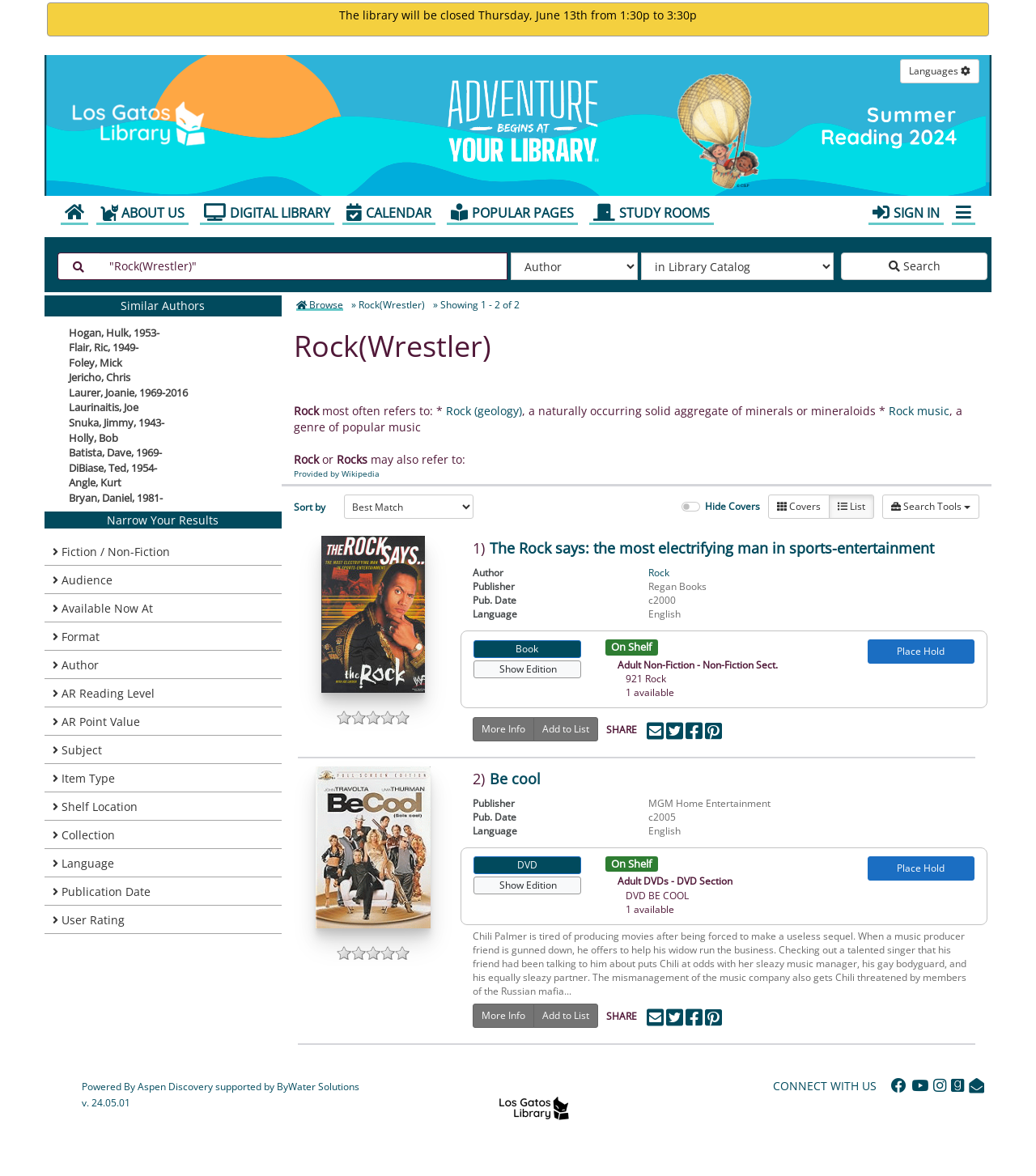What is the search query?
Using the image, answer in one word or phrase.

Rock(Wrestler)